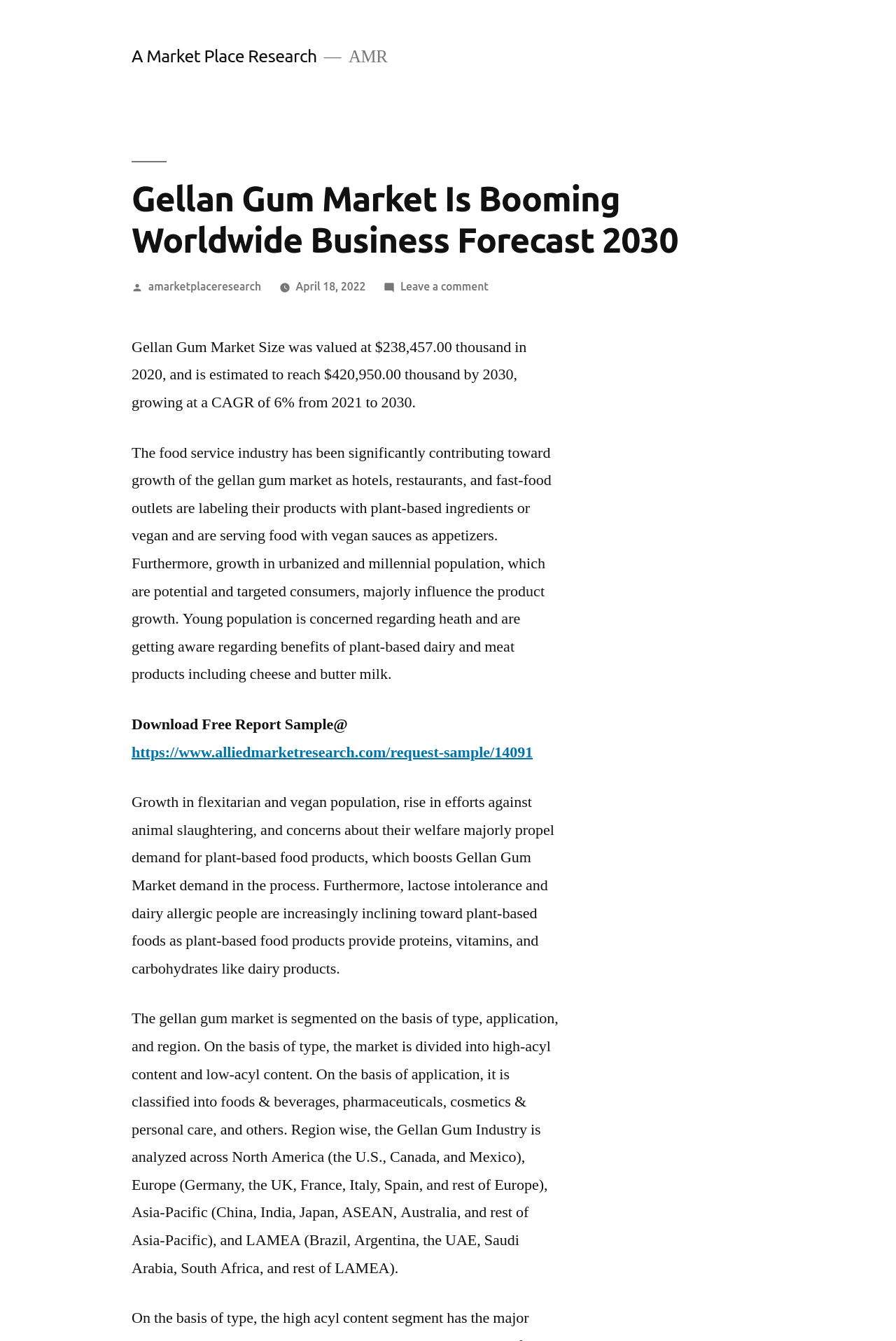Extract the heading text from the webpage.

Gellan Gum Market Is Booming Worldwide Business Forecast 2030